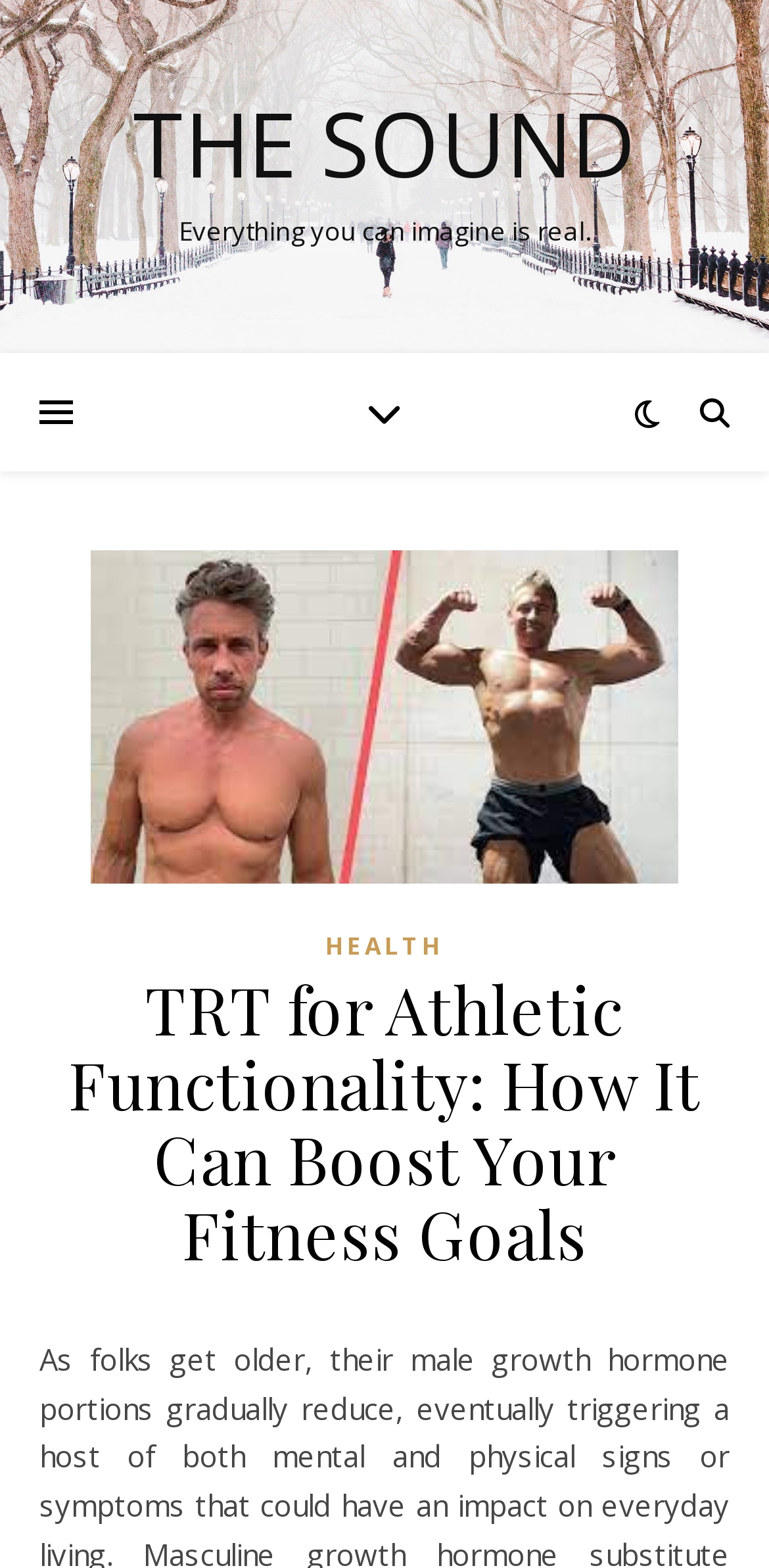Provide the bounding box coordinates of the HTML element described by the text: "The Sound".

[0.0, 0.063, 1.0, 0.119]